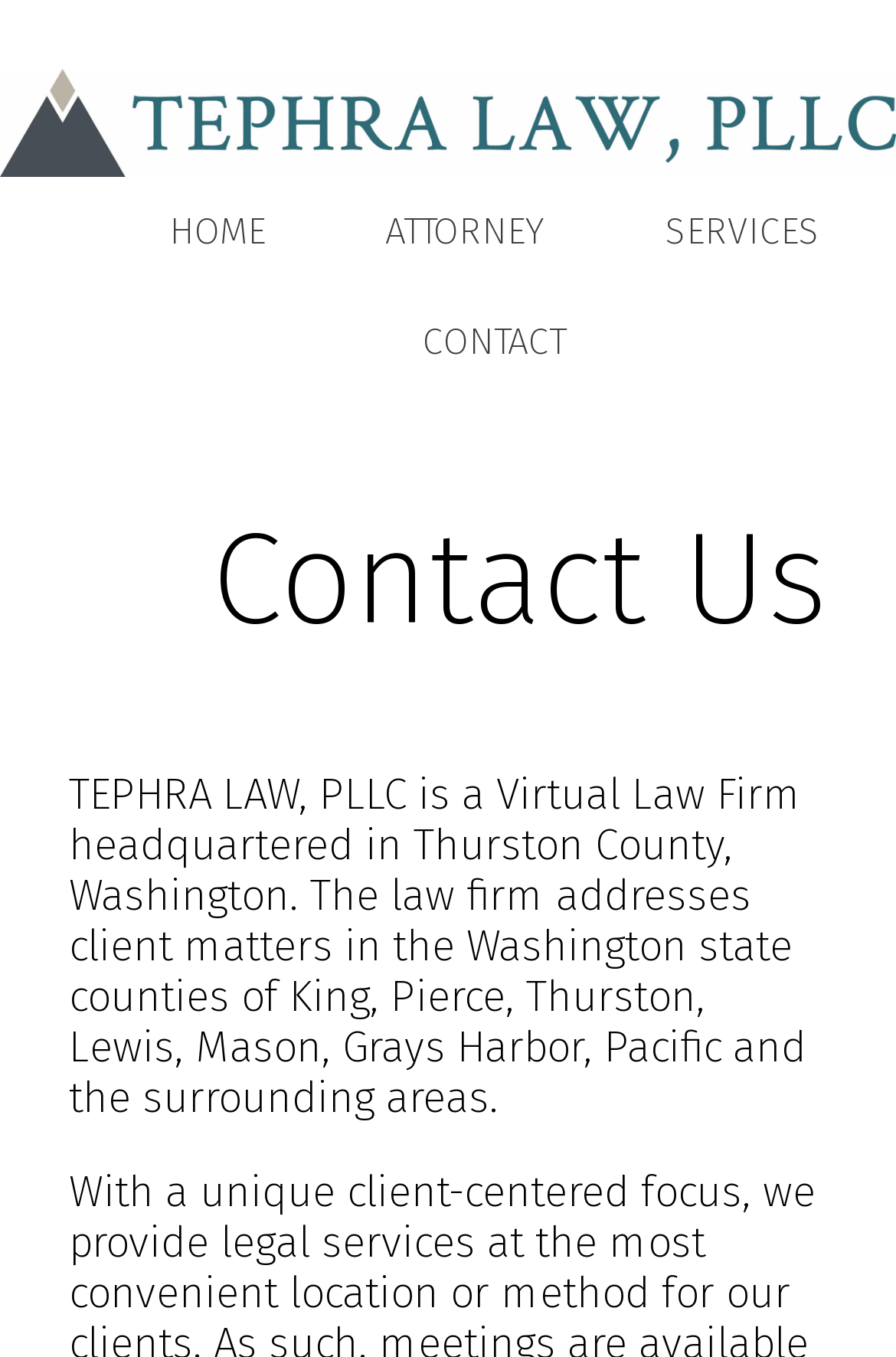Provide the bounding box coordinates of the HTML element this sentence describes: "Services". The bounding box coordinates consist of four float numbers between 0 and 1, i.e., [left, top, right, bottom].

[0.676, 0.131, 0.981, 0.212]